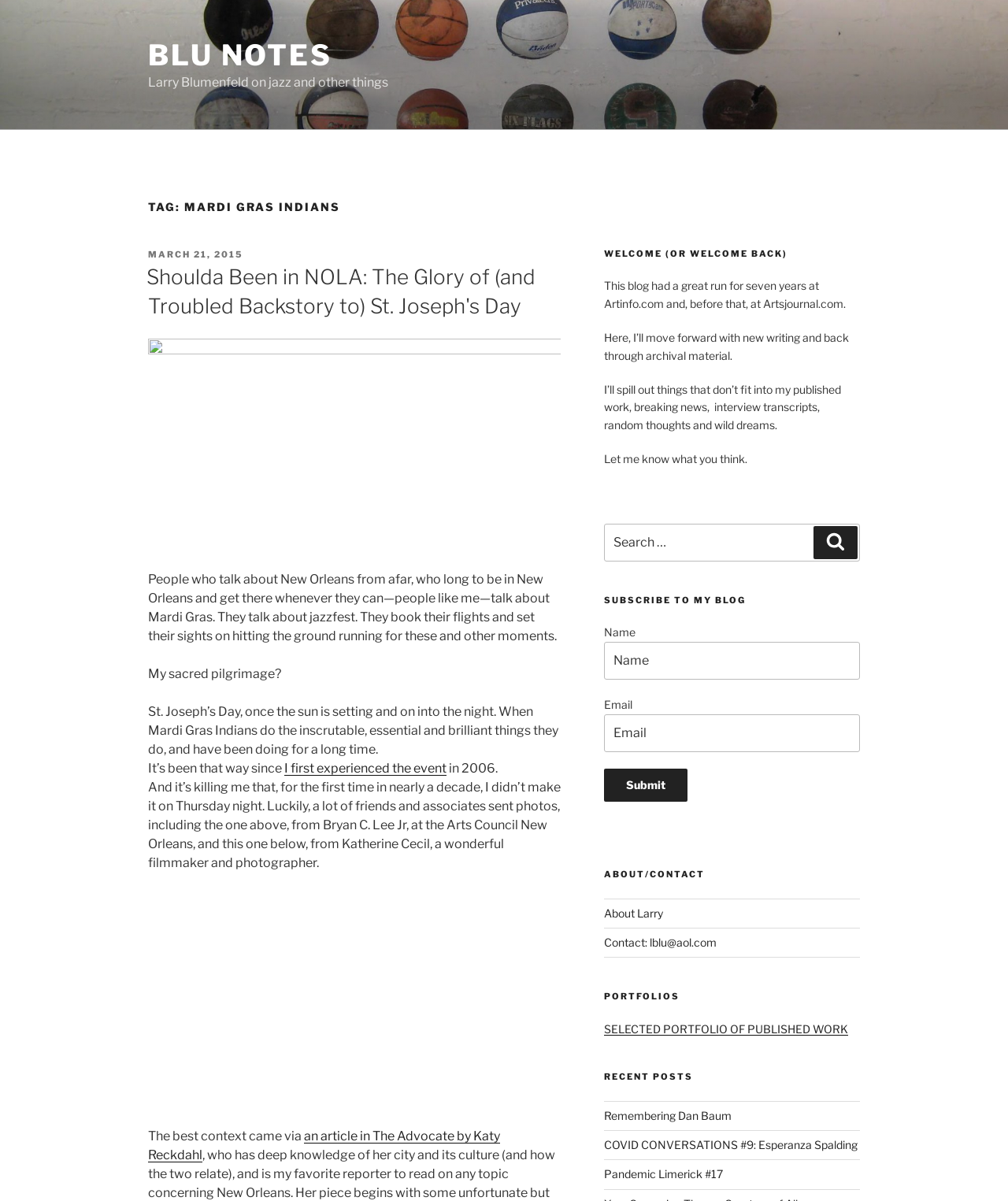Give a one-word or short phrase answer to this question: 
What is the purpose of the search box?

To search the blog